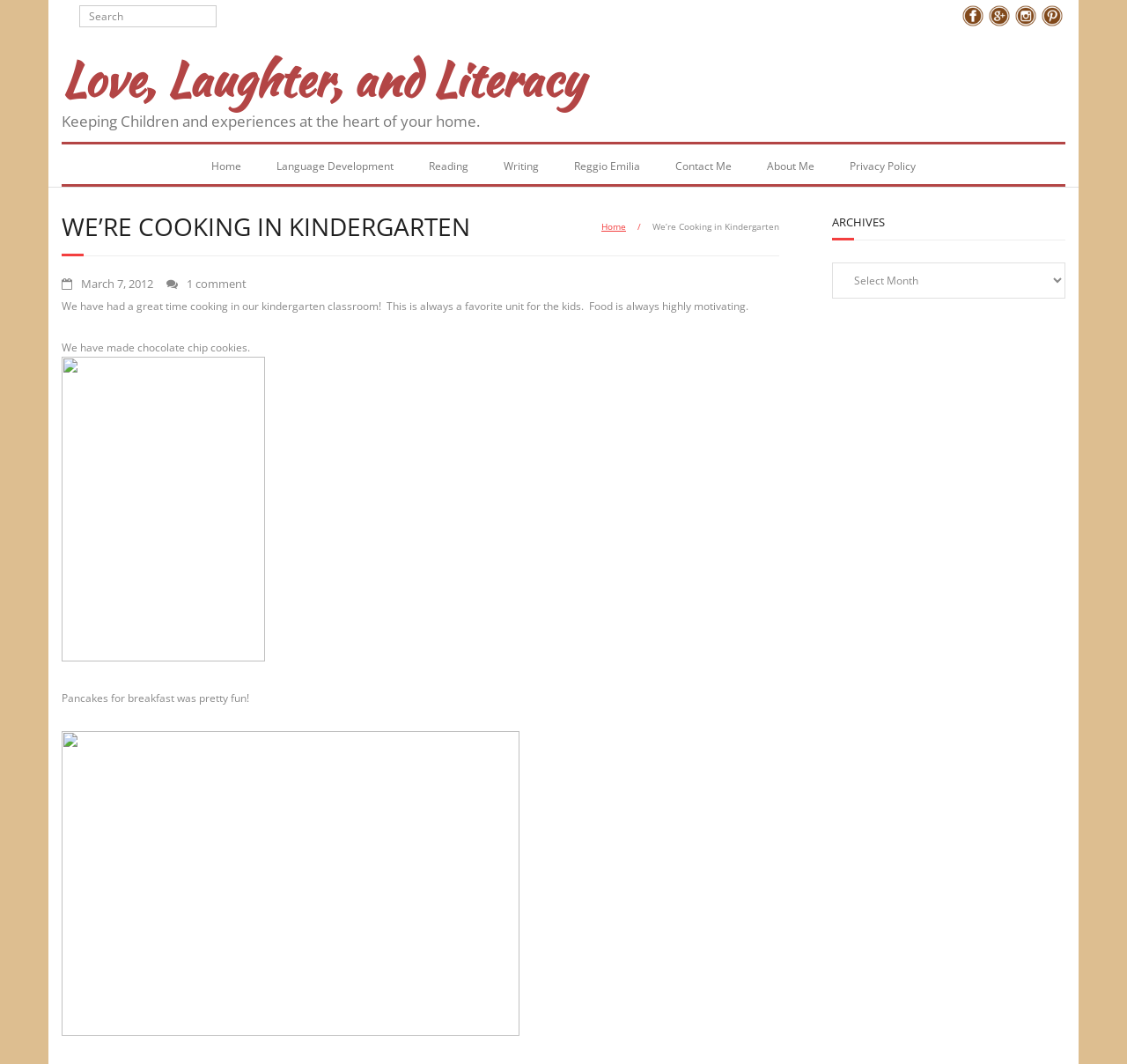Determine the bounding box coordinates of the element's region needed to click to follow the instruction: "Click on the 'Digital marketing' link". Provide these coordinates as four float numbers between 0 and 1, formatted as [left, top, right, bottom].

None